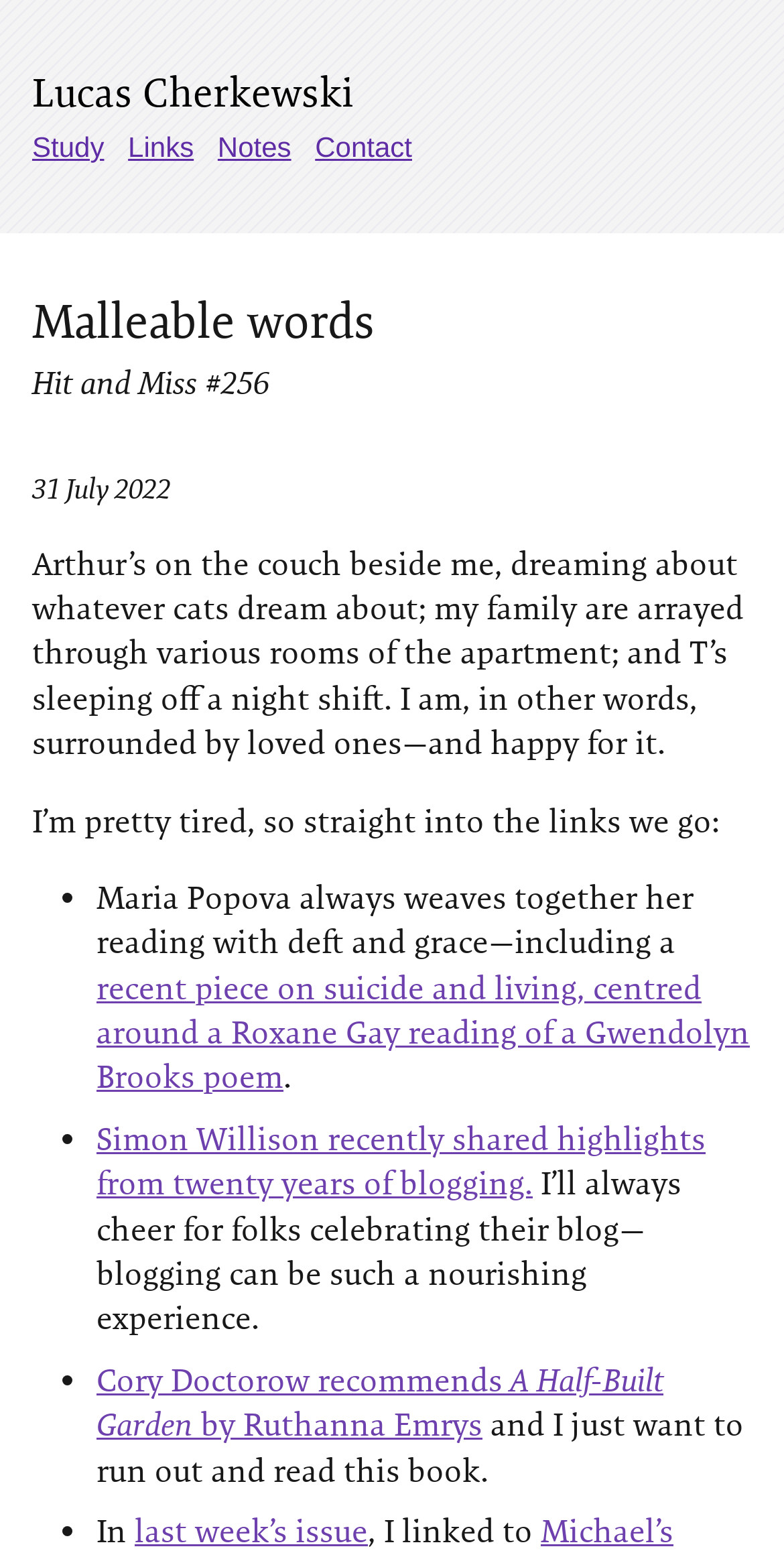Provide a one-word or short-phrase response to the question:
How many links are in the navigation menu?

5